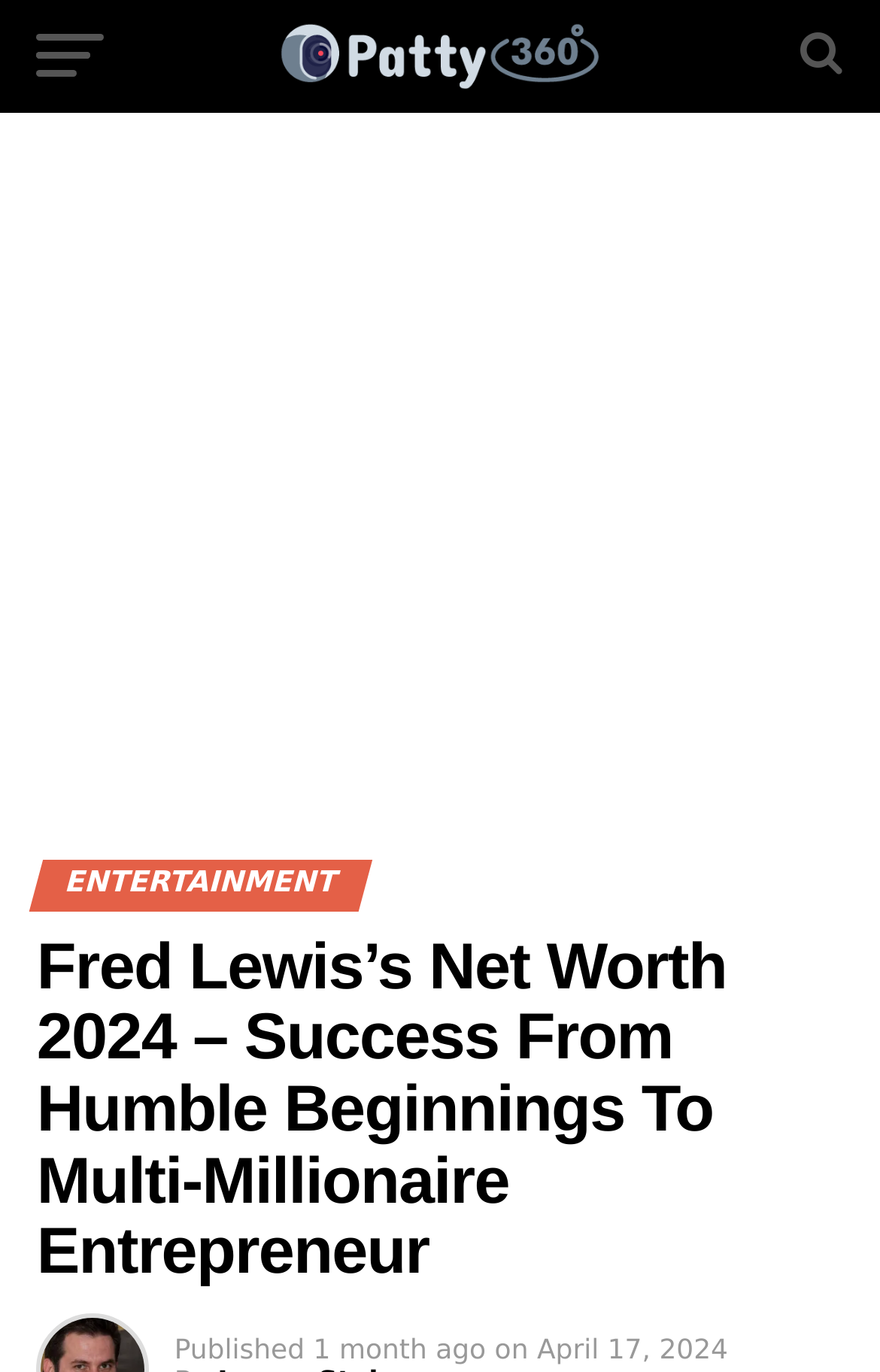What is the topic of the article?
Use the screenshot to answer the question with a single word or phrase.

Fred Lewis’s Net Worth